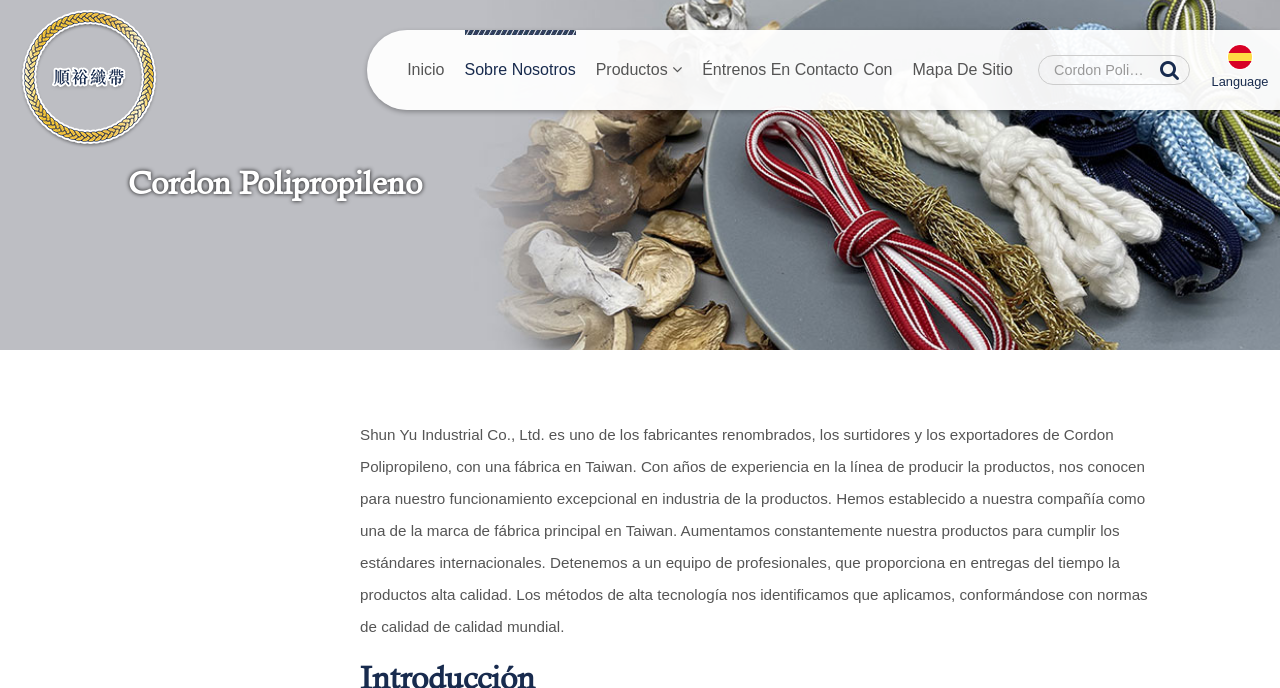Locate the bounding box of the UI element described in the following text: "Inicio".

[0.0, 0.08, 1.0, 0.156]